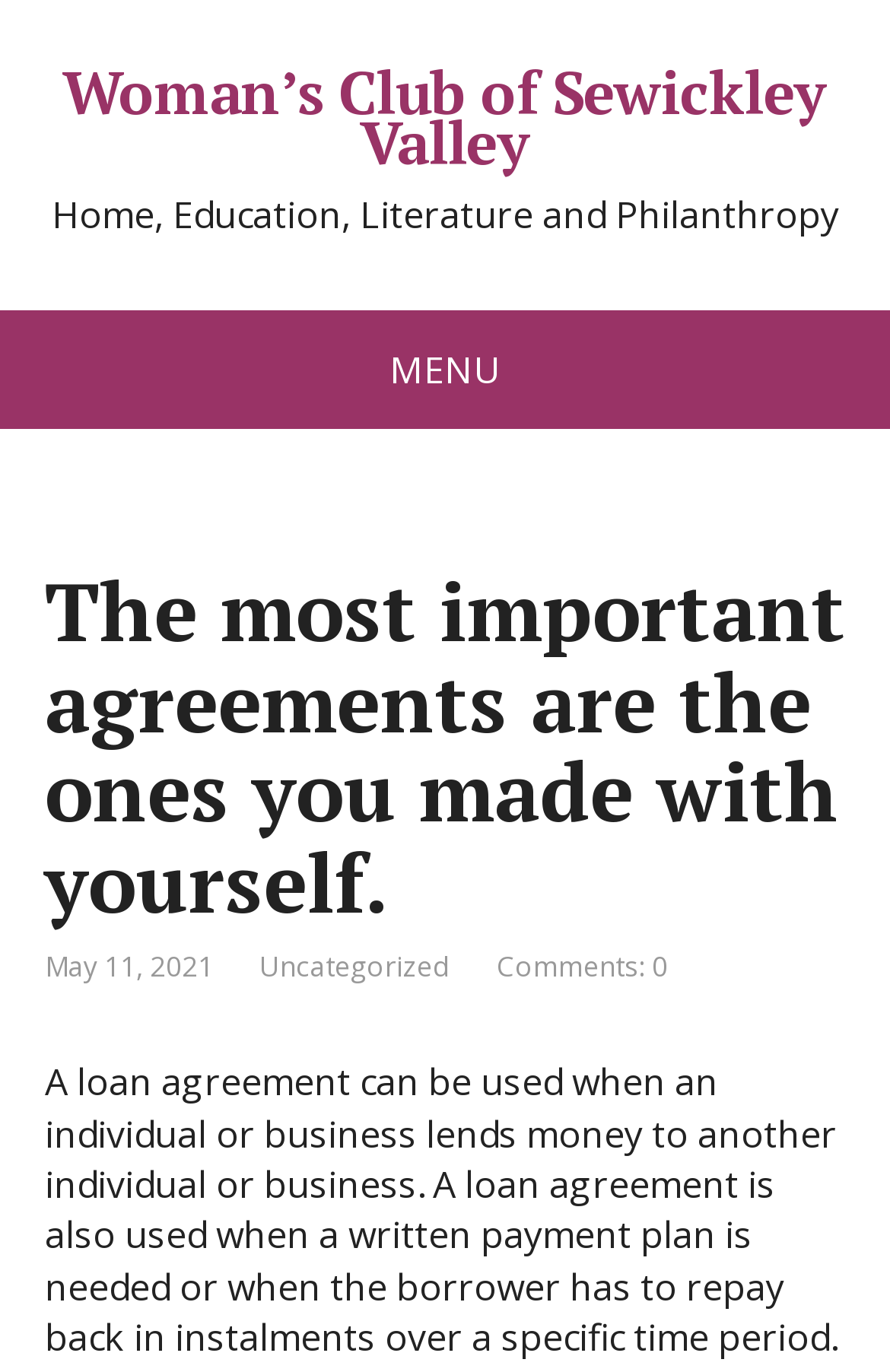What is the category of the post?
Please provide a single word or phrase as the answer based on the screenshot.

Uncategorized